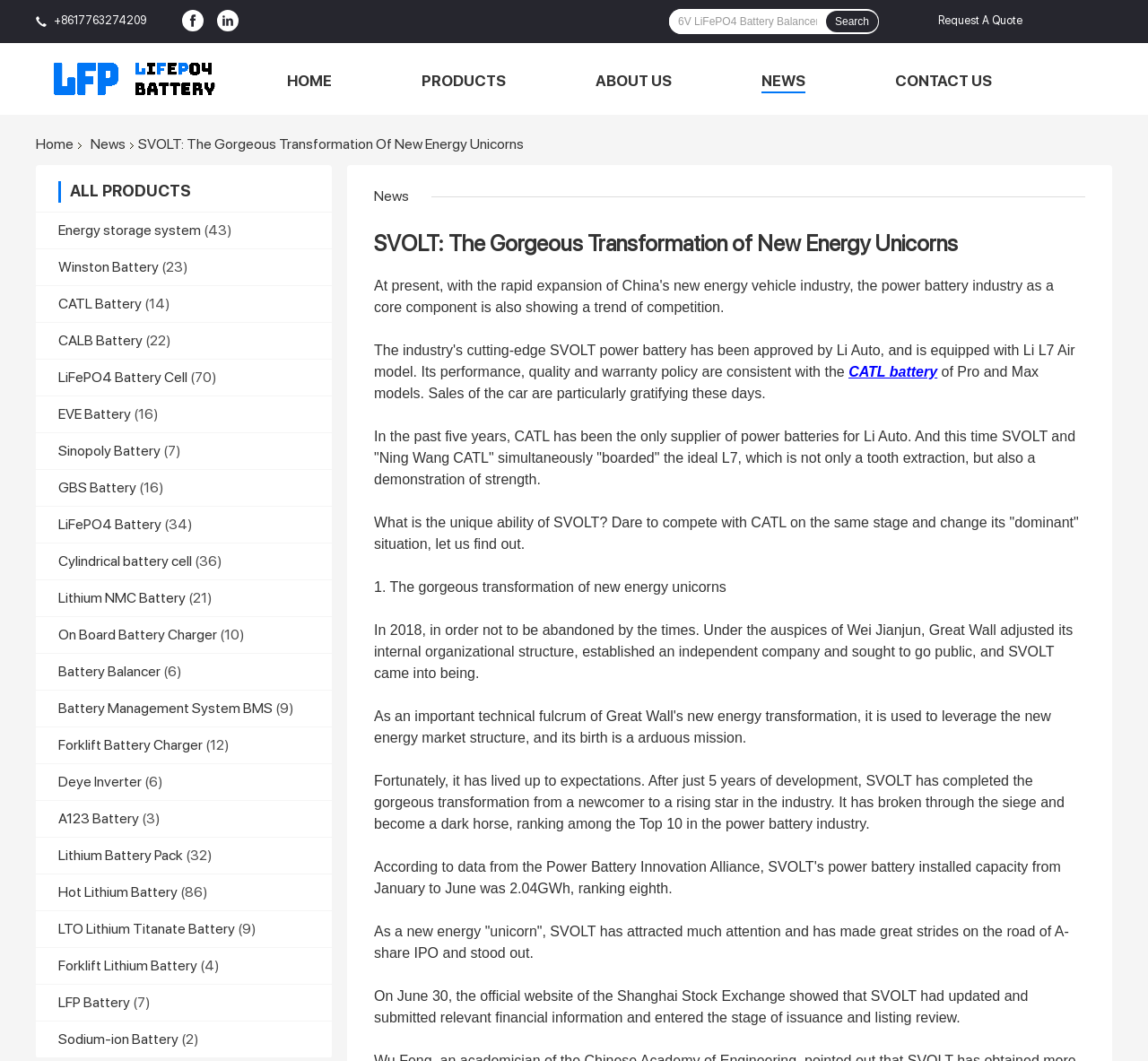What is the purpose of the 'Request A Quote' button?
Please ensure your answer is as detailed and informative as possible.

I found a link element with the text 'Request A Quote' on the webpage, which suggests that the purpose of this button is to allow users to request a quote for a product or service.